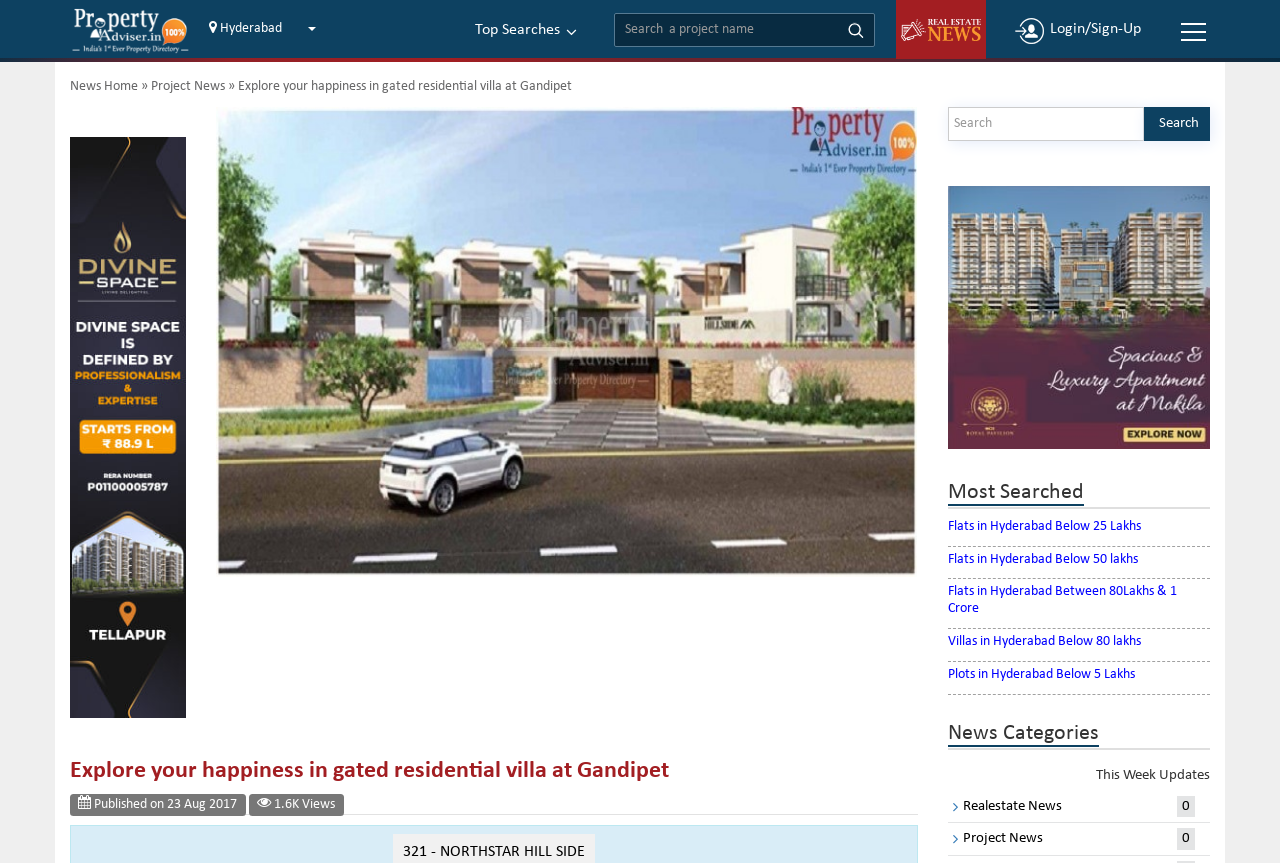Identify the coordinates of the bounding box for the element that must be clicked to accomplish the instruction: "Search for residential villas".

[0.479, 0.015, 0.683, 0.054]